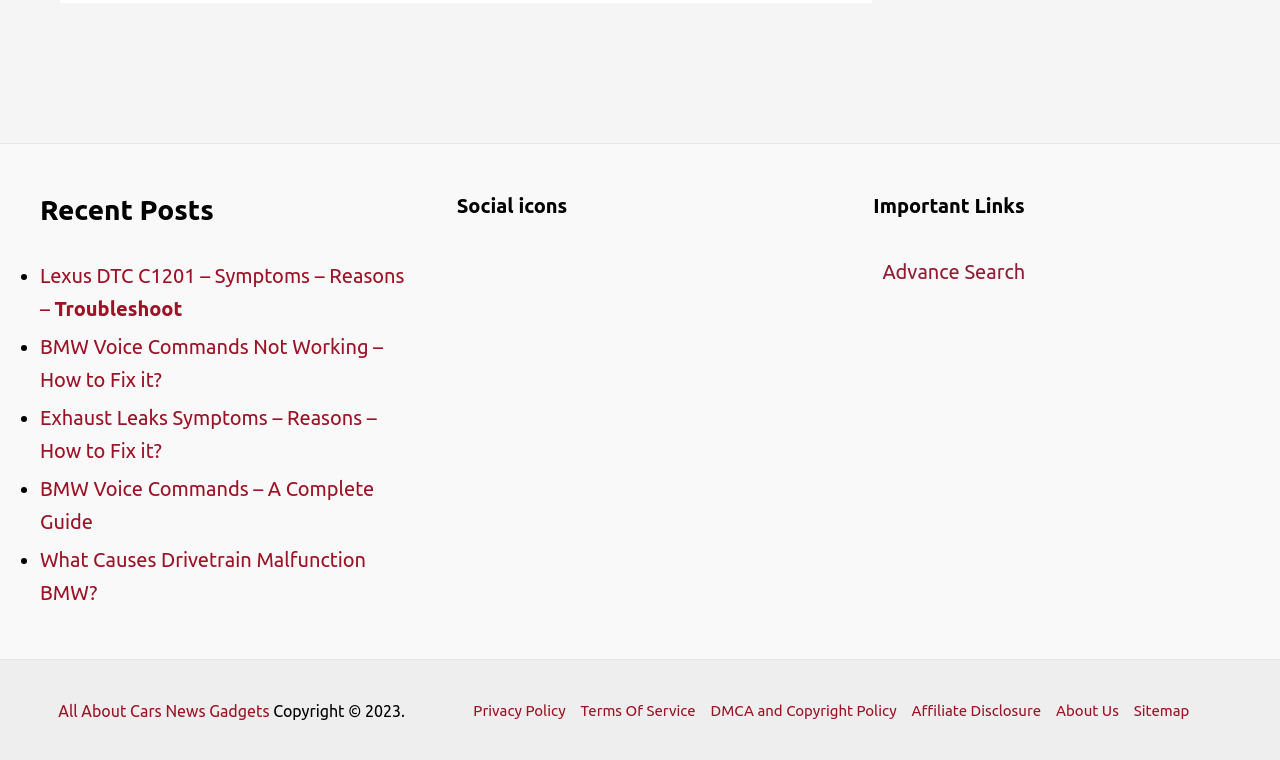Using the information in the image, give a comprehensive answer to the question: 
What is the title of the first recent post?

I found the title of the first recent post by looking at the navigation element with the text 'Recent Posts' and then finding the first link element underneath it, which has the text 'Lexus DTC C1201 – Symptoms – Reasons – Troubleshoot'.